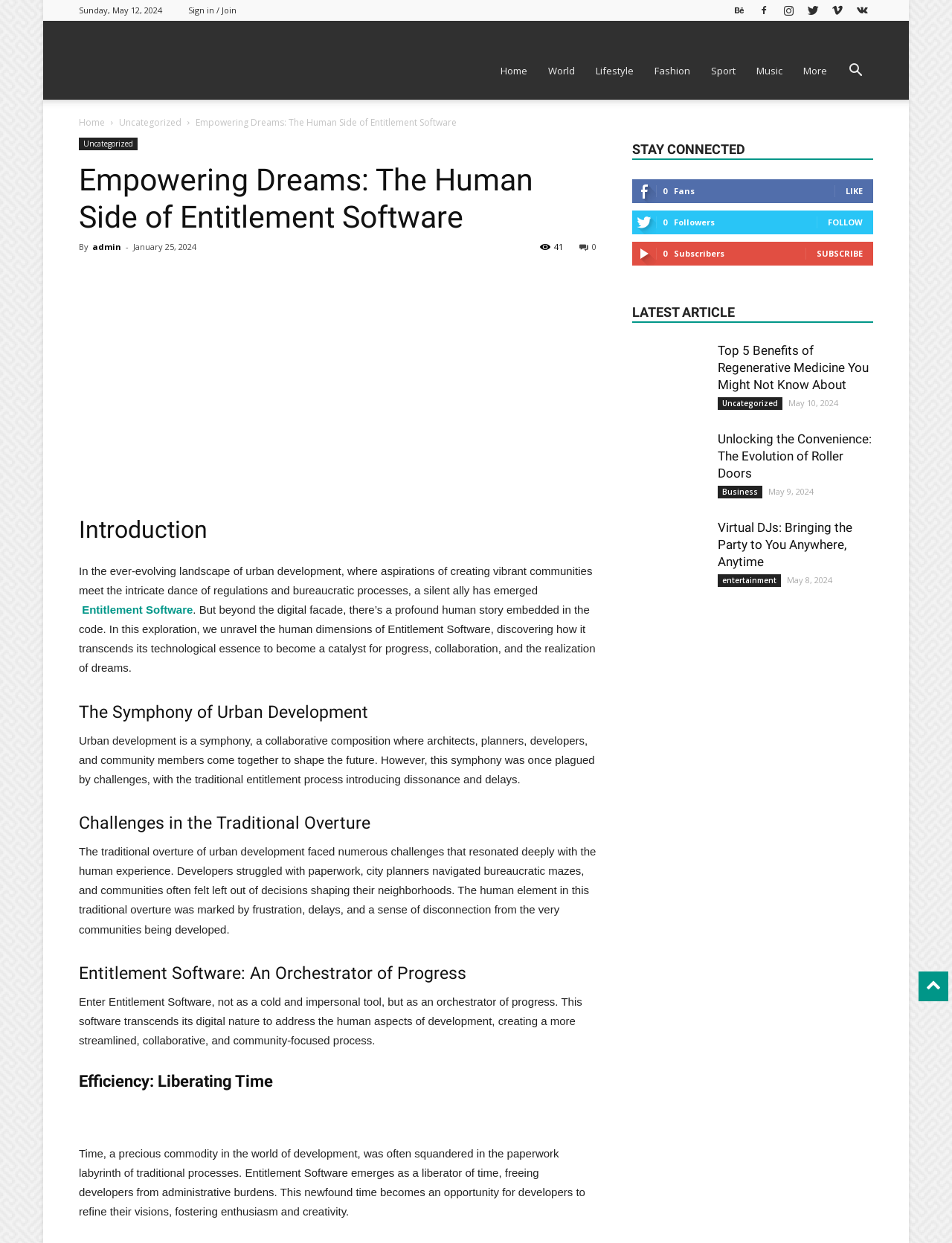Please analyze the image and give a detailed answer to the question:
What is the category of the article 'Unlocking the Convenience: The Evolution of Roller Doors'?

I searched for the article 'Unlocking the Convenience: The Evolution of Roller Doors' on the webpage and found its category mentioned as Business.